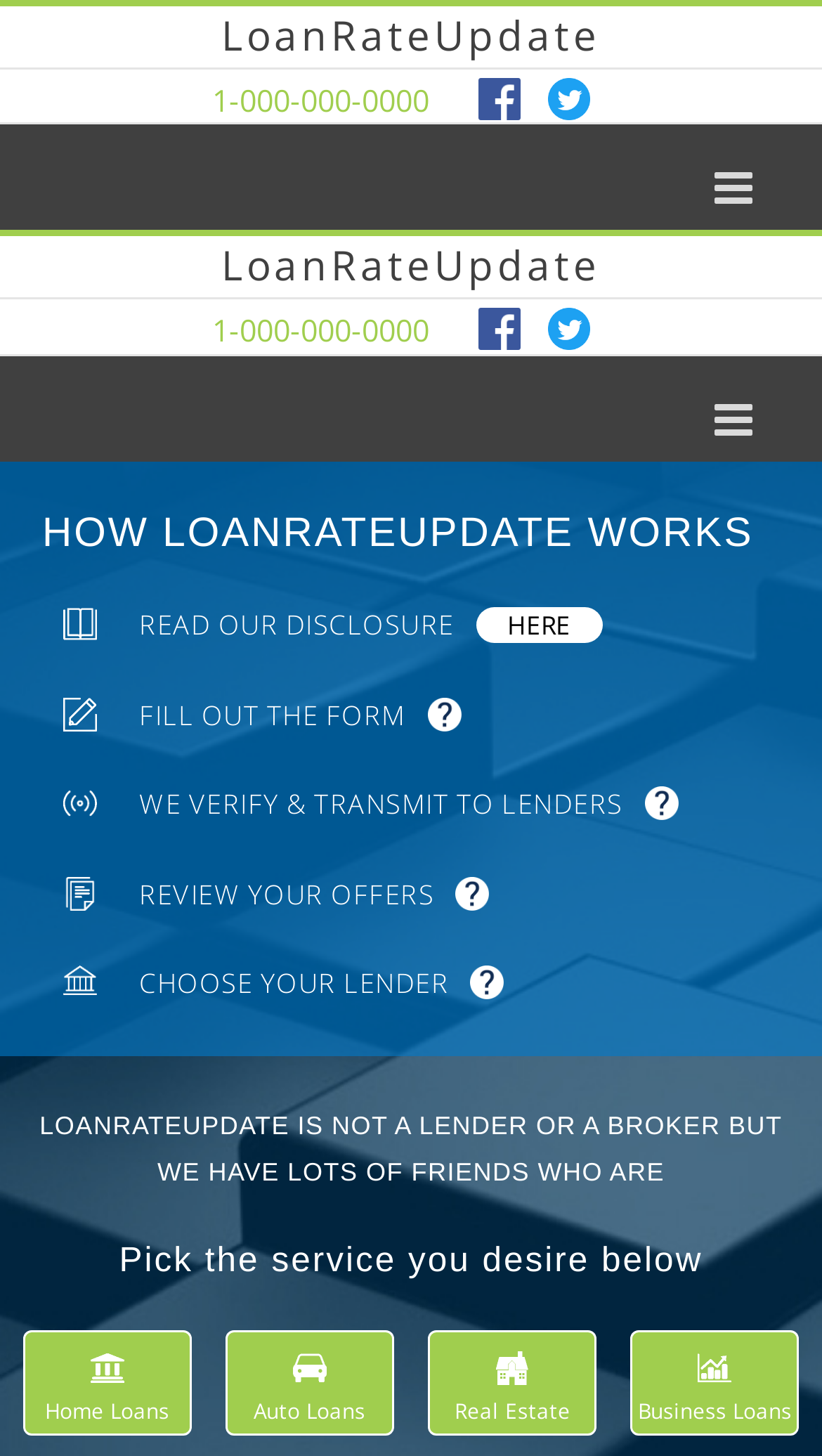Determine the bounding box coordinates for the clickable element required to fulfill the instruction: "learn about interior renovation". Provide the coordinates as four float numbers between 0 and 1, i.e., [left, top, right, bottom].

None